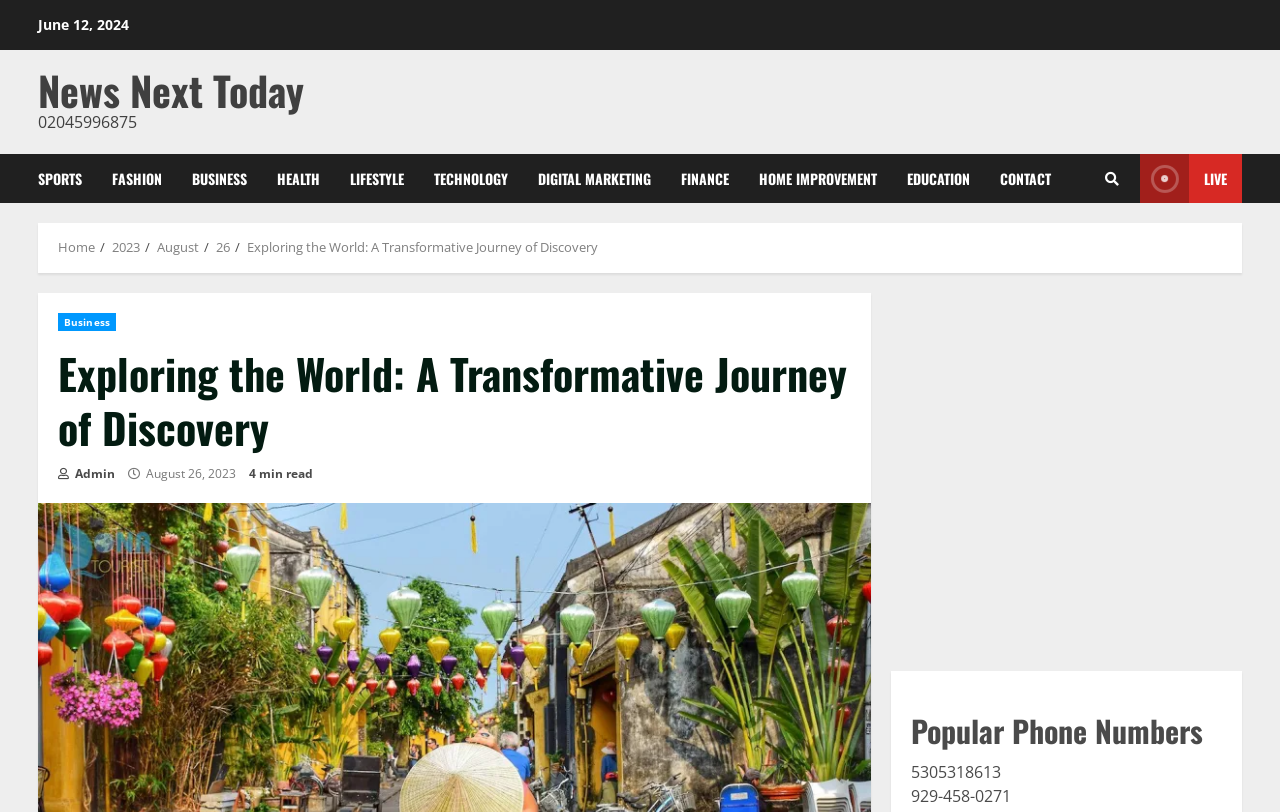What is the title of the article?
Please analyze the image and answer the question with as much detail as possible.

I found the title of the article 'Exploring the World: A Transformative Journey of Discovery' as a heading element with a bounding box of [0.045, 0.425, 0.665, 0.56]. It is also mentioned in the breadcrumbs navigation as a link element with a bounding box of [0.193, 0.293, 0.467, 0.315].